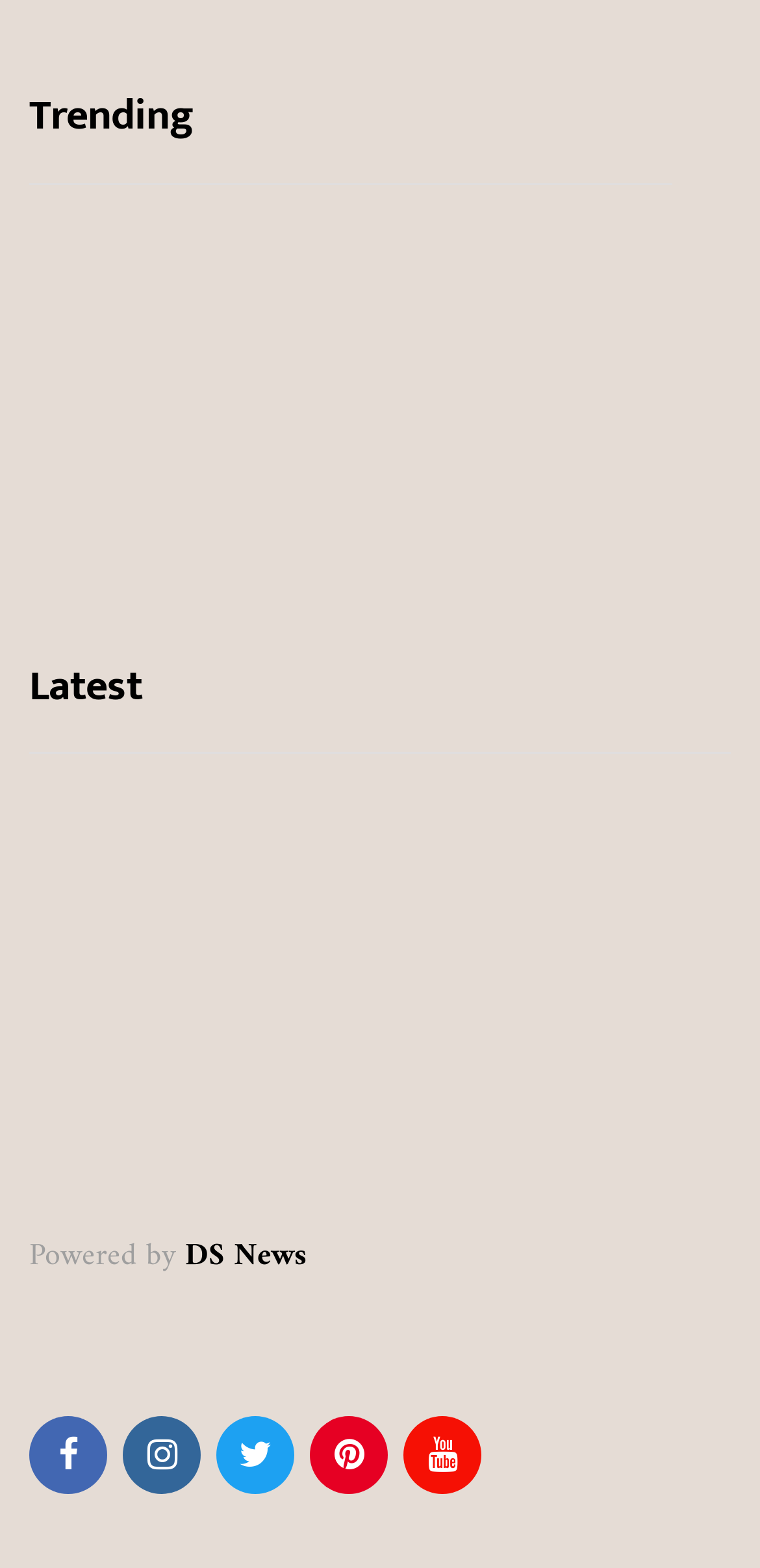Determine the bounding box coordinates for the clickable element to execute this instruction: "Click on WORLD". Provide the coordinates as four float numbers between 0 and 1, i.e., [left, top, right, bottom].

[0.038, 0.046, 0.218, 0.072]